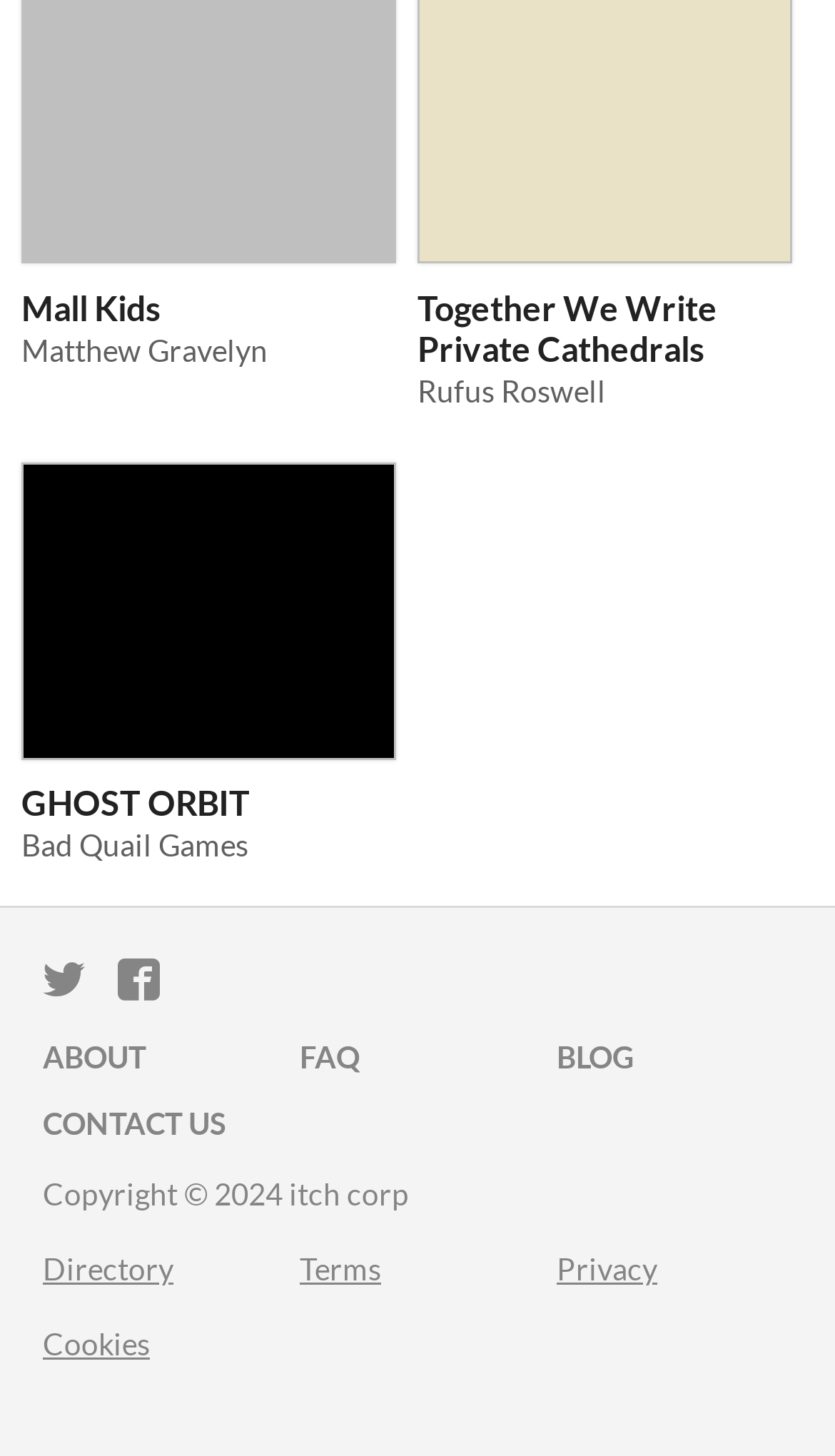Please mark the bounding box coordinates of the area that should be clicked to carry out the instruction: "Contact us".

[0.051, 0.757, 0.333, 0.787]